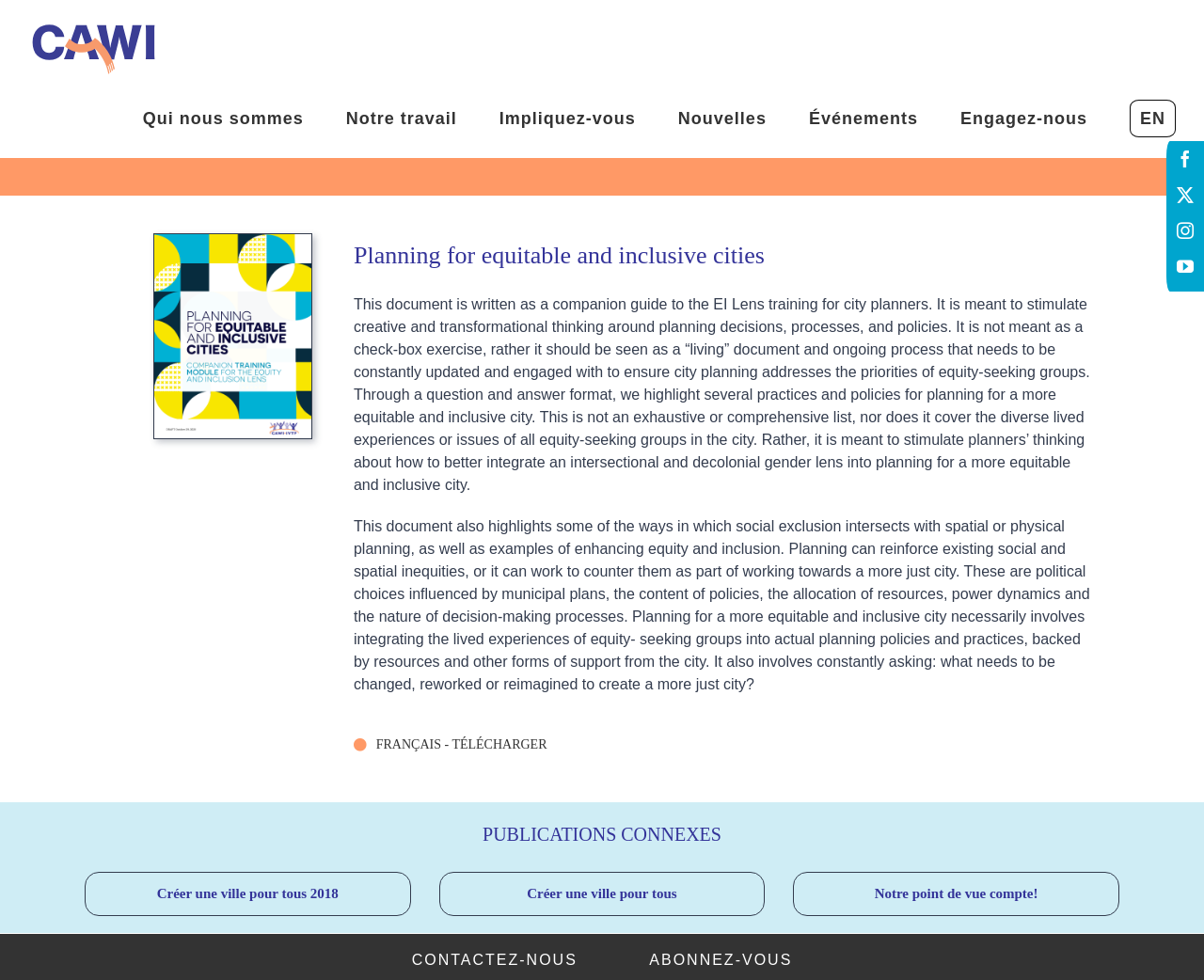Predict the bounding box of the UI element based on the description: "Notre travail". The coordinates should be four float numbers between 0 and 1, formatted as [left, top, right, bottom].

[0.287, 0.081, 0.38, 0.161]